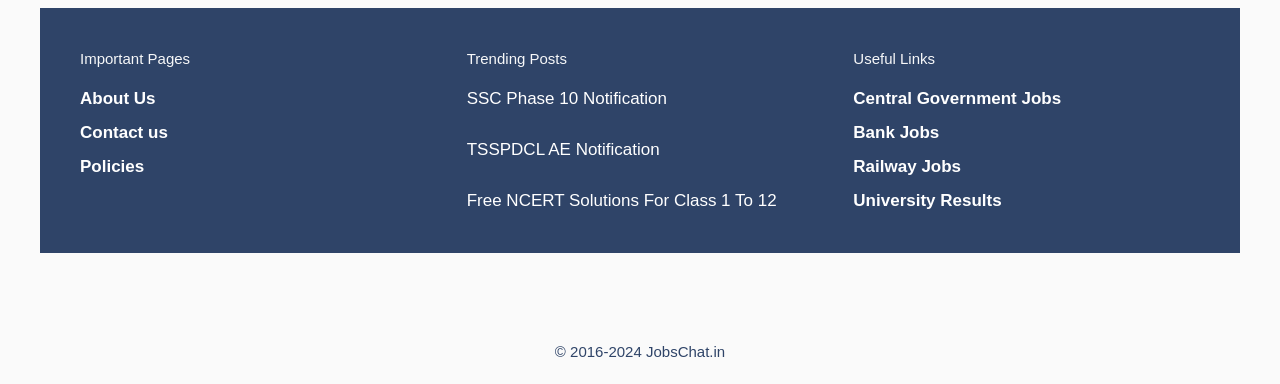Using details from the image, please answer the following question comprehensively:
What are the three categories listed on the webpage?

The three categories are indicated by the StaticText elements 'Important Pages', 'Trending Posts', and 'Useful Links' with bounding box coordinates [0.062, 0.131, 0.148, 0.175], [0.365, 0.131, 0.443, 0.175], and [0.667, 0.131, 0.731, 0.175], respectively.